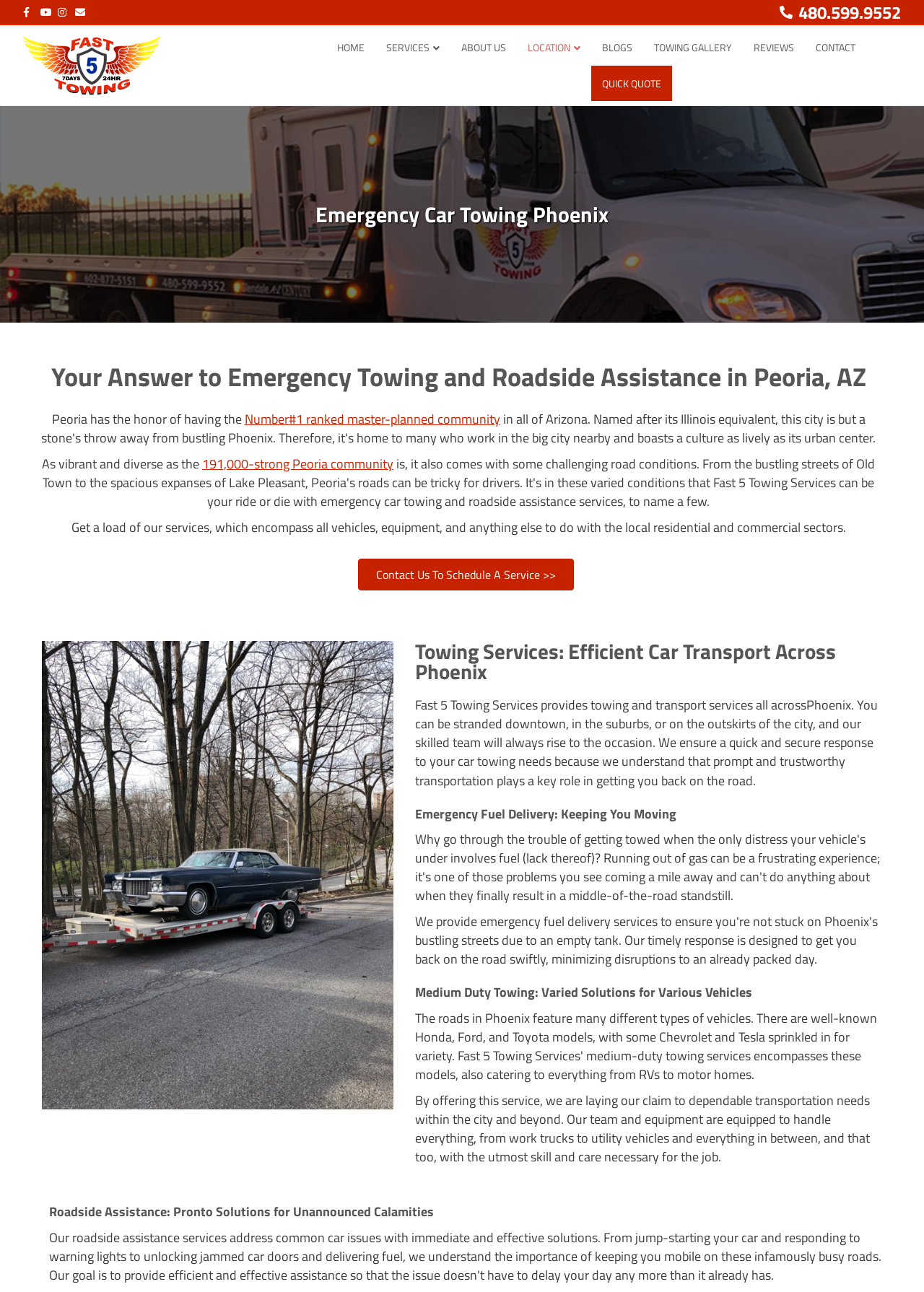Determine the bounding box coordinates of the clickable element to complete this instruction: "Watch program video". Provide the coordinates in the format of four float numbers between 0 and 1, [left, top, right, bottom].

None